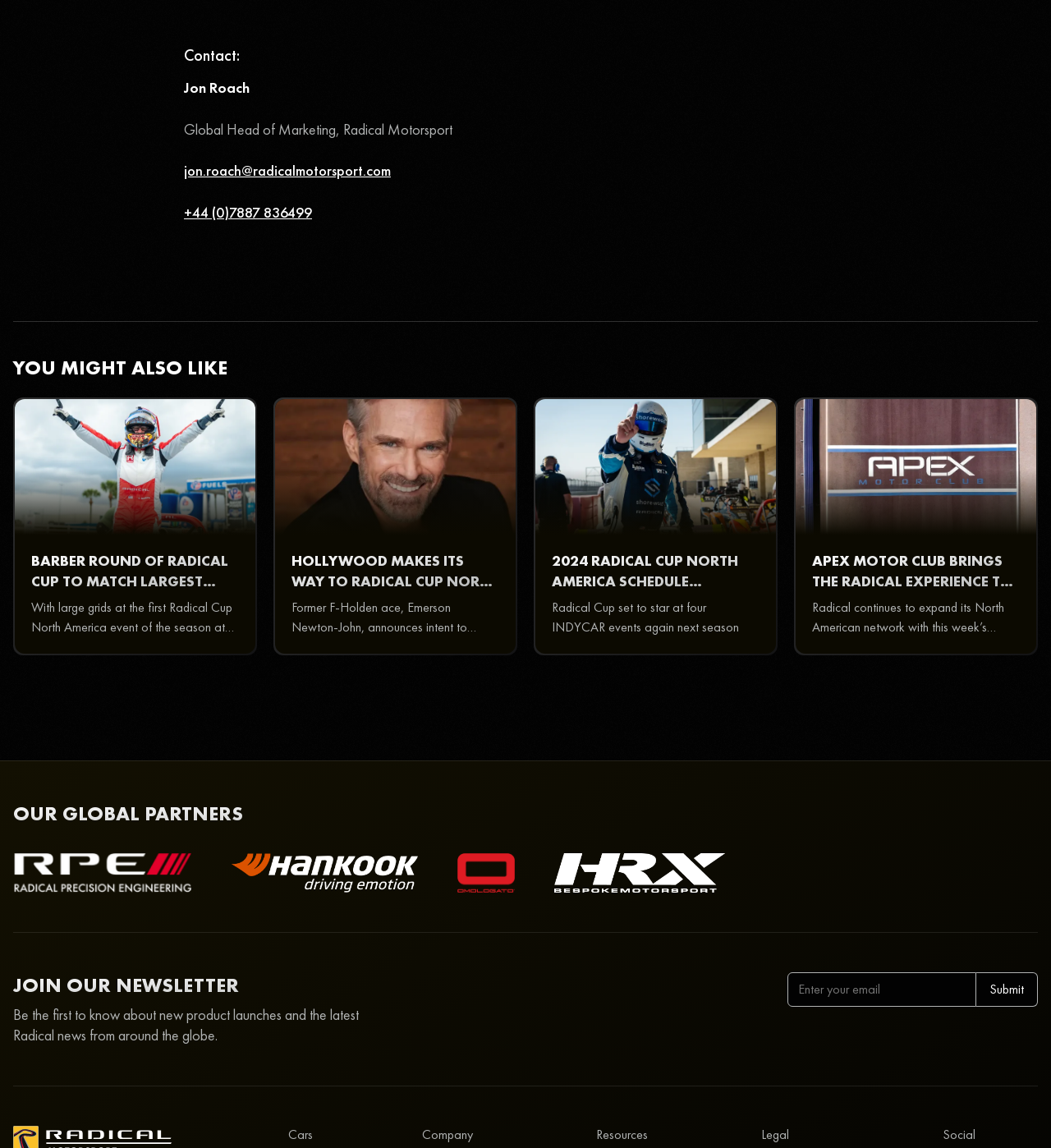Identify the bounding box coordinates for the element that needs to be clicked to fulfill this instruction: "Read about Barber Round of Radical Cup". Provide the coordinates in the format of four float numbers between 0 and 1: [left, top, right, bottom].

[0.014, 0.348, 0.243, 0.57]